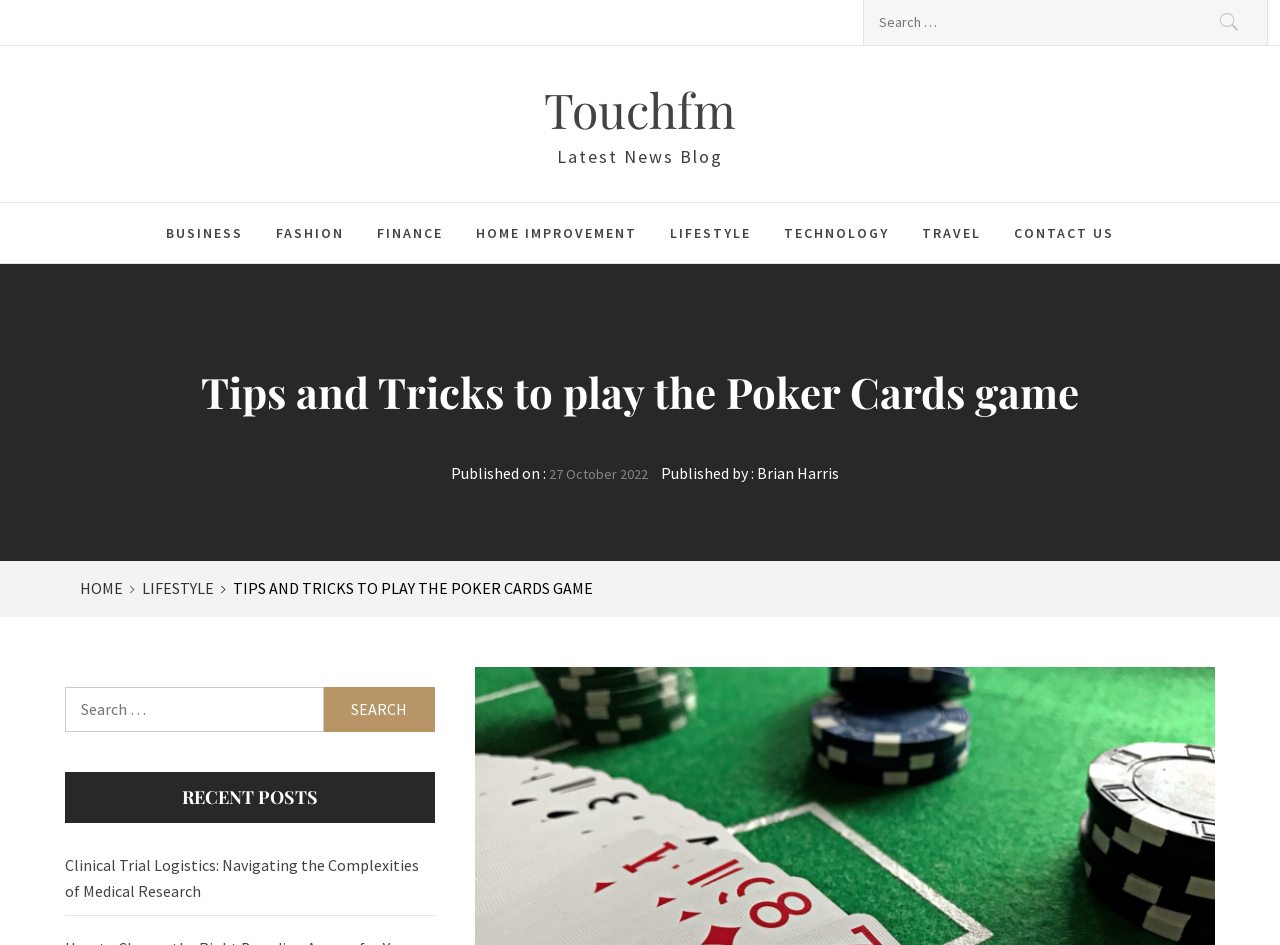Look at the image and answer the question in detail:
Who is the author of the blog post?

I found the answer by looking at the section that displays the author's information. The text 'Published by :' is followed by a link 'Brian Harris', which indicates that Brian Harris is the author of the blog post.